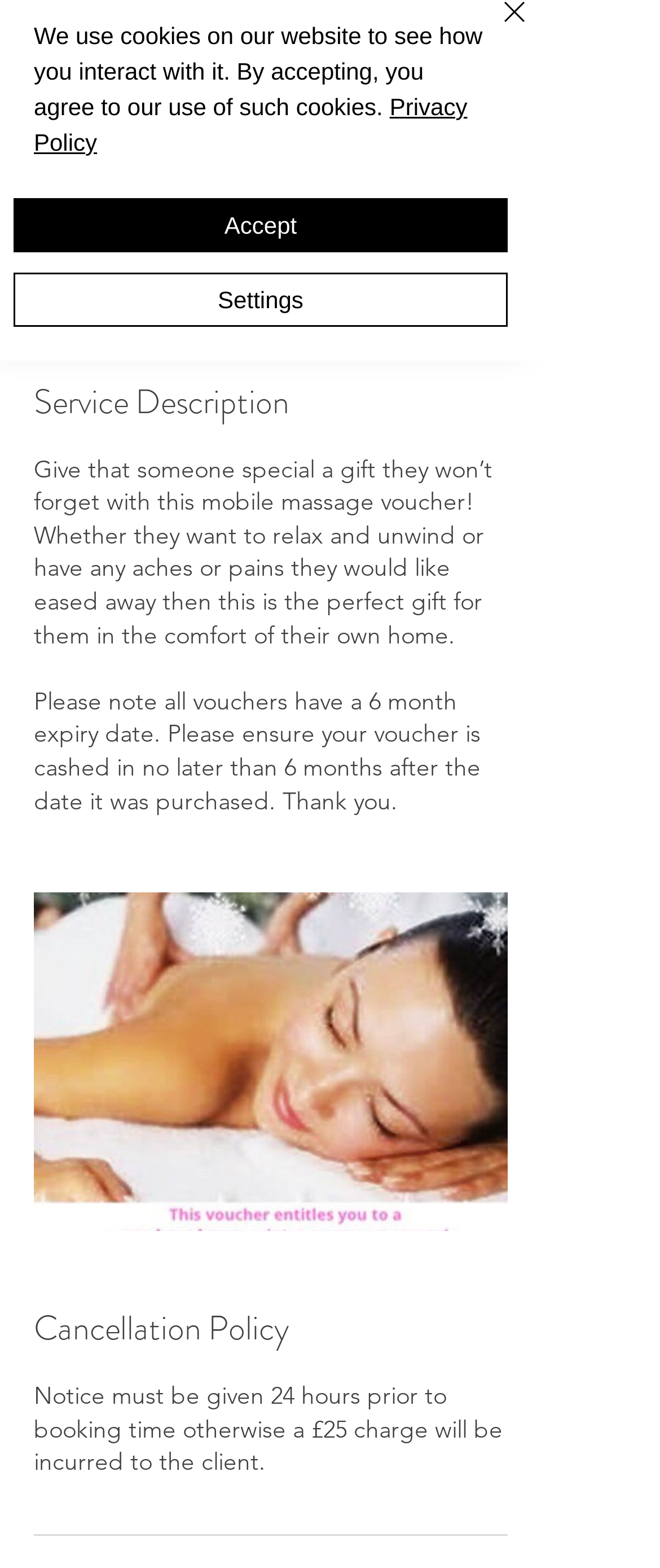Using the webpage screenshot and the element description Privacy Policy, determine the bounding box coordinates. Specify the coordinates in the format (top-left x, top-left y, bottom-right x, bottom-right y) with values ranging from 0 to 1.

[0.051, 0.059, 0.708, 0.099]